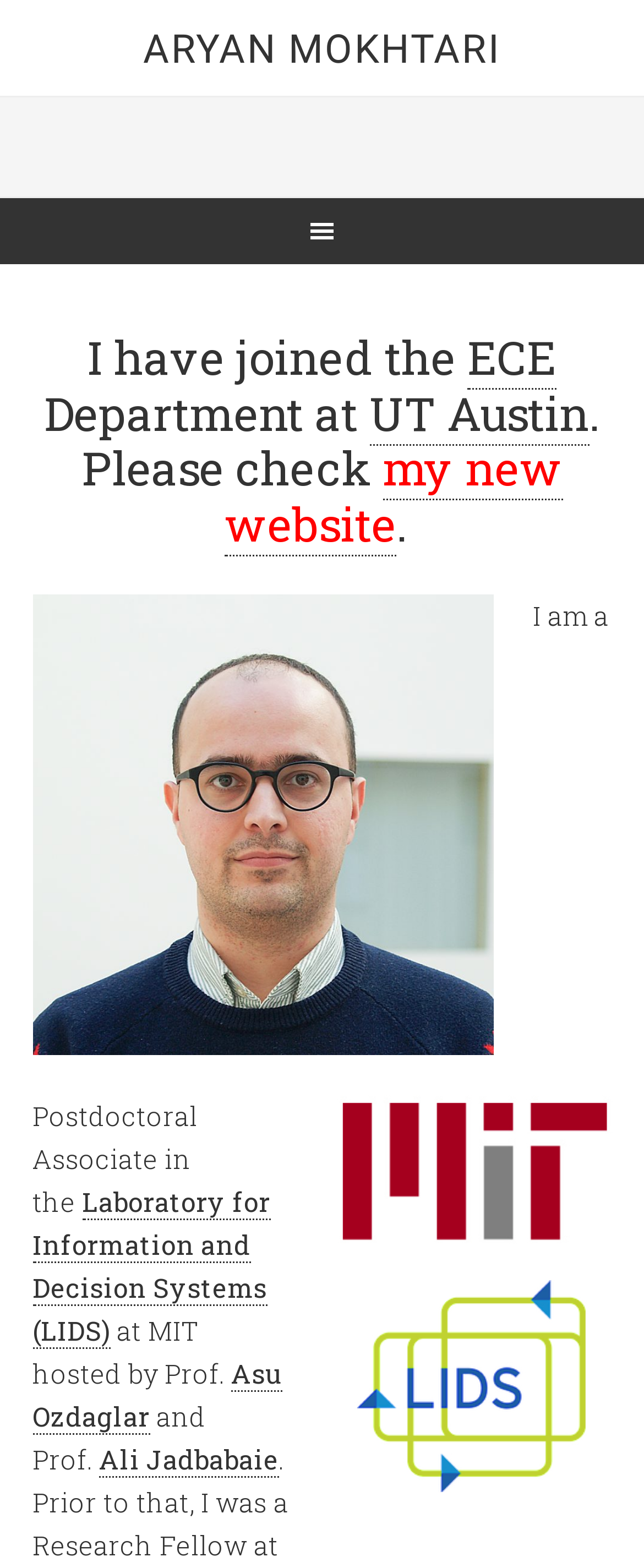Using the element description: "Aryan Mokhtari", determine the bounding box coordinates. The coordinates should be in the format [left, top, right, bottom], with values between 0 and 1.

[0.222, 0.017, 0.778, 0.046]